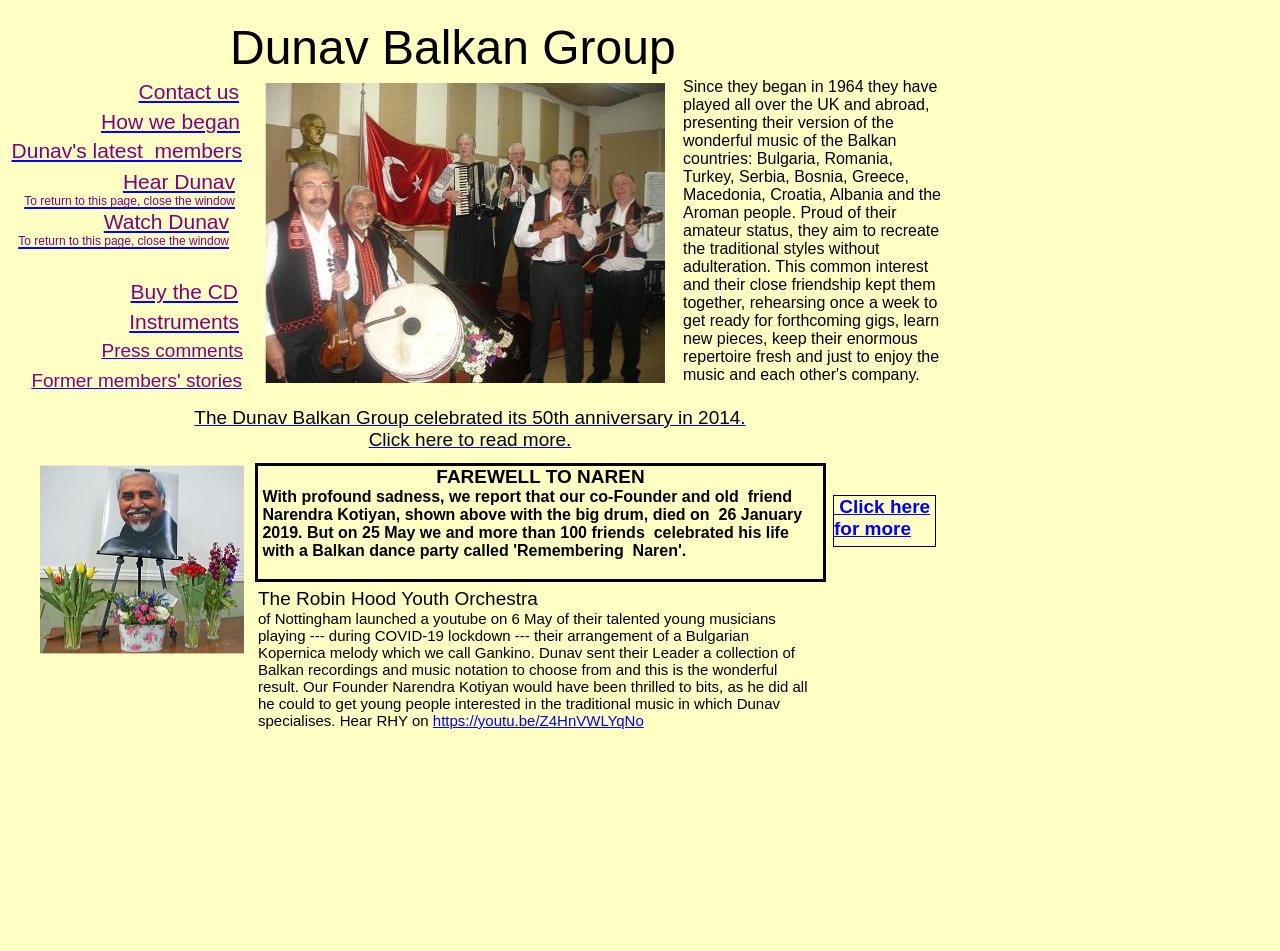Determine the bounding box coordinates of the clickable element to achieve the following action: 'Read about how Dunav began'. Provide the coordinates as four float values between 0 and 1, formatted as [left, top, right, bottom].

[0.07, 0.116, 0.188, 0.141]